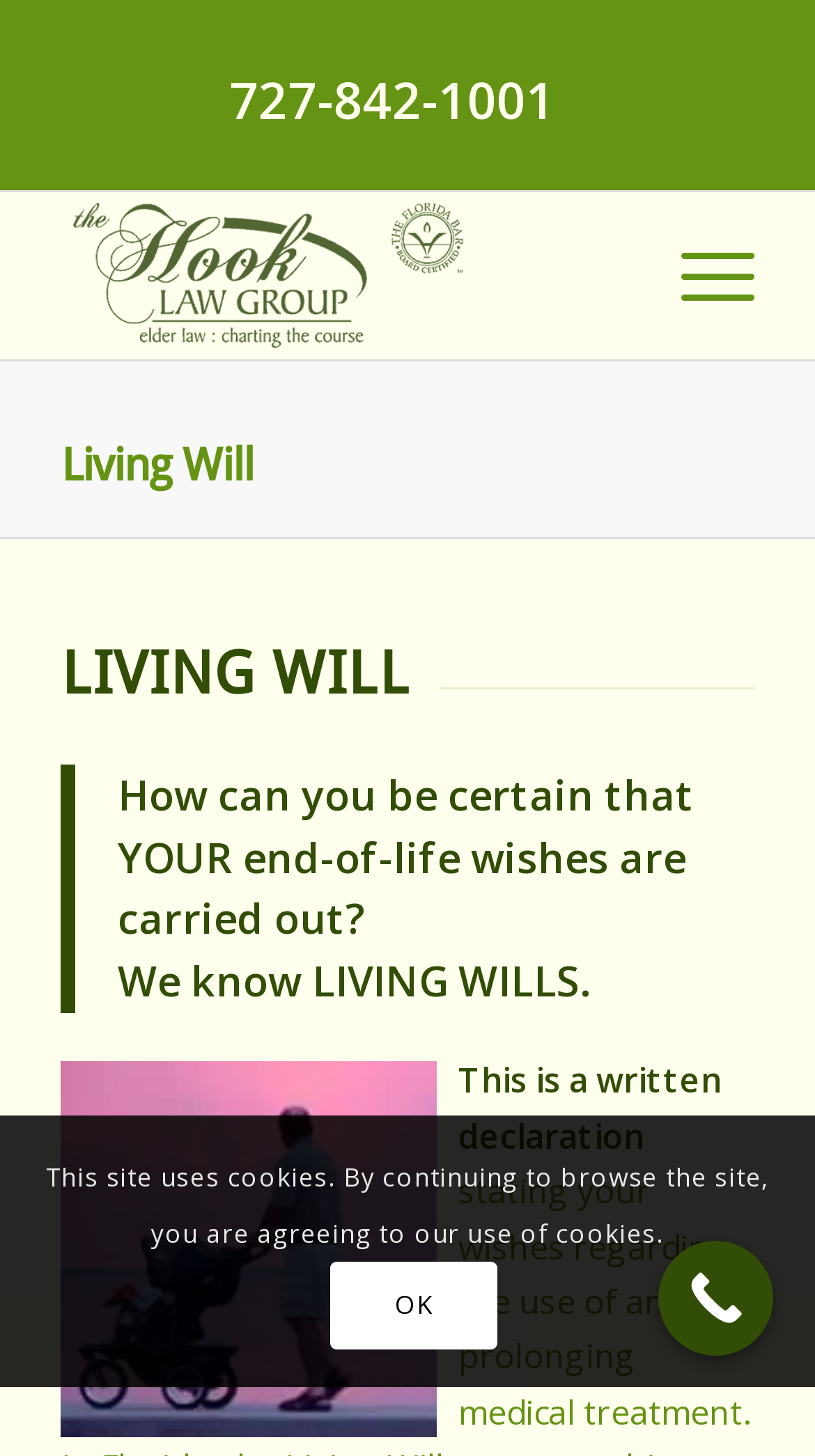What is the phone number on the webpage?
Using the image as a reference, deliver a detailed and thorough answer to the question.

I found the phone number by looking at the link element with the text '727-842-1001' which has a bounding box coordinate of [0.281, 0.045, 0.681, 0.092].